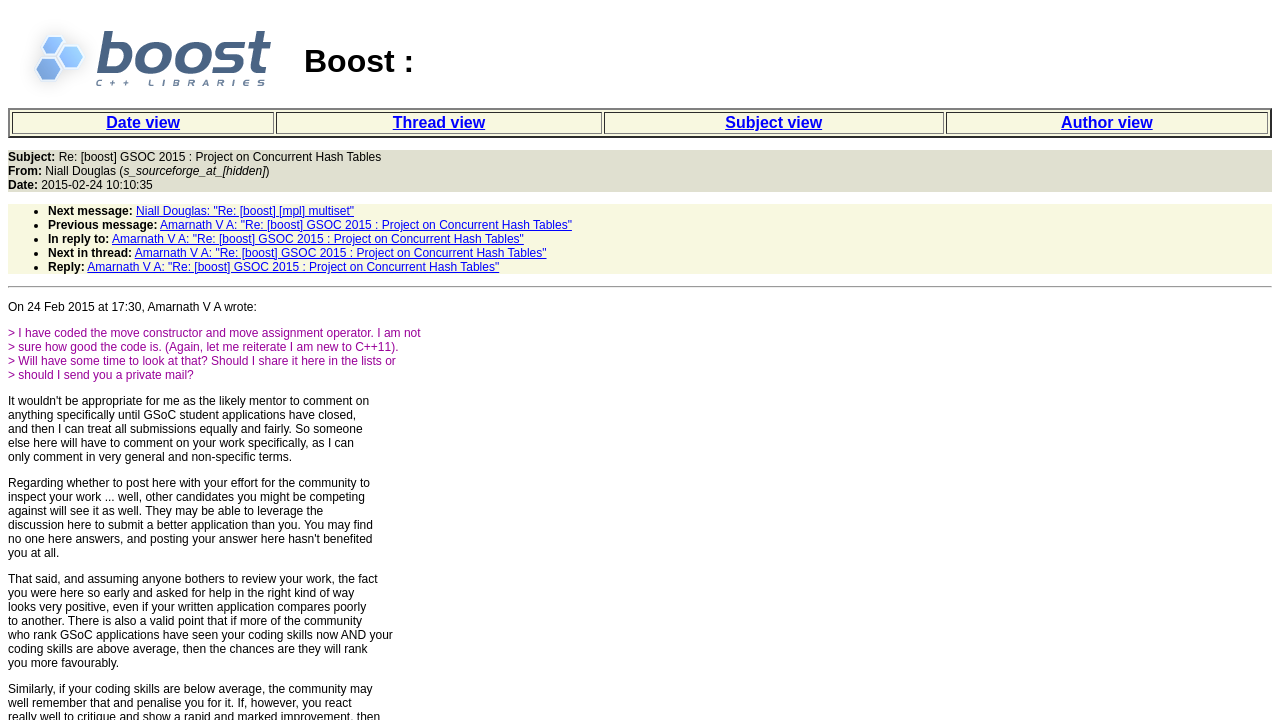Find the bounding box coordinates of the element's region that should be clicked in order to follow the given instruction: "Click the 'Reply' link". The coordinates should consist of four float numbers between 0 and 1, i.e., [left, top, right, bottom].

[0.068, 0.361, 0.39, 0.381]